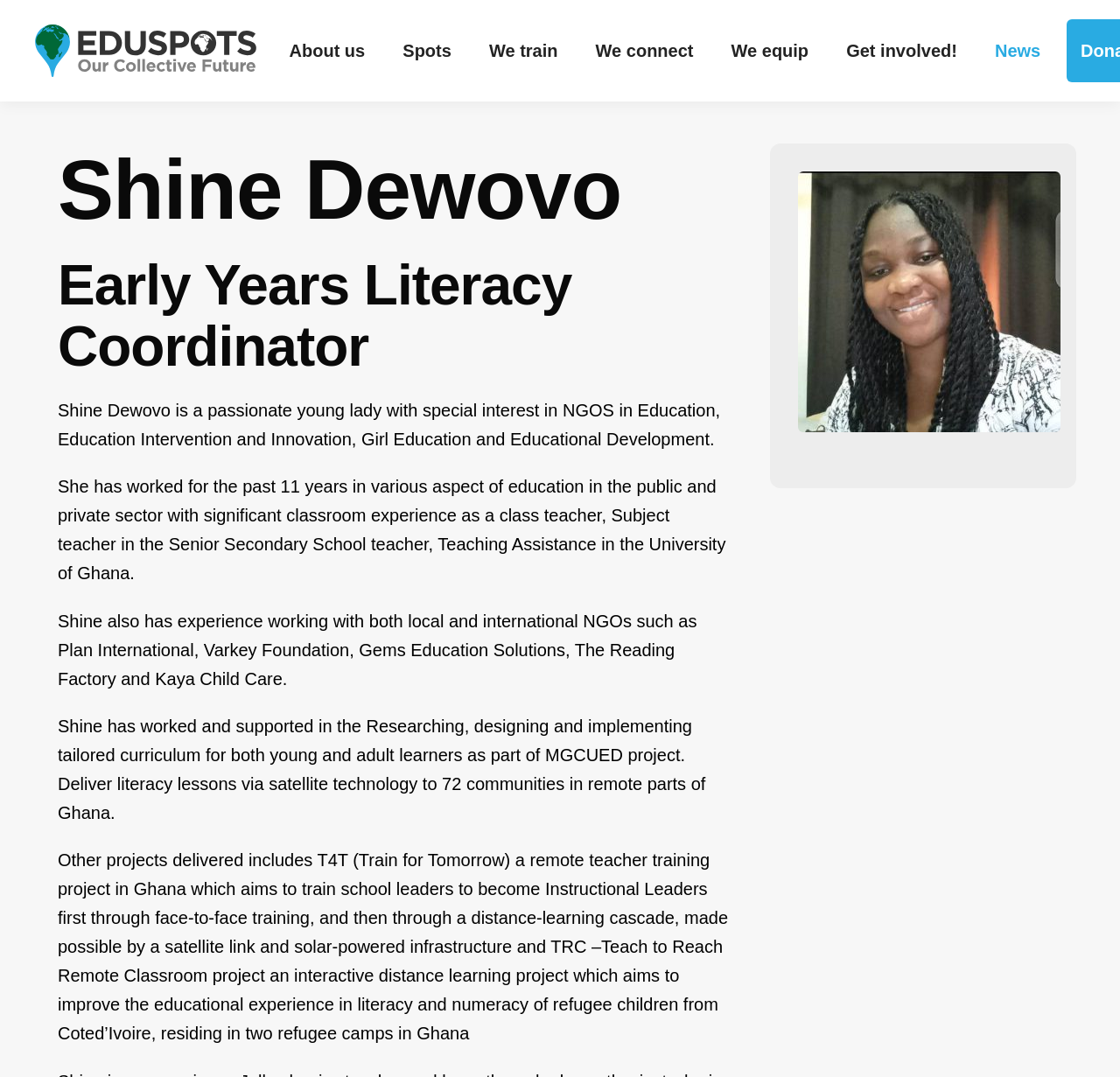Using the provided element description "News", determine the bounding box coordinates of the UI element.

[0.872, 0.018, 0.946, 0.077]